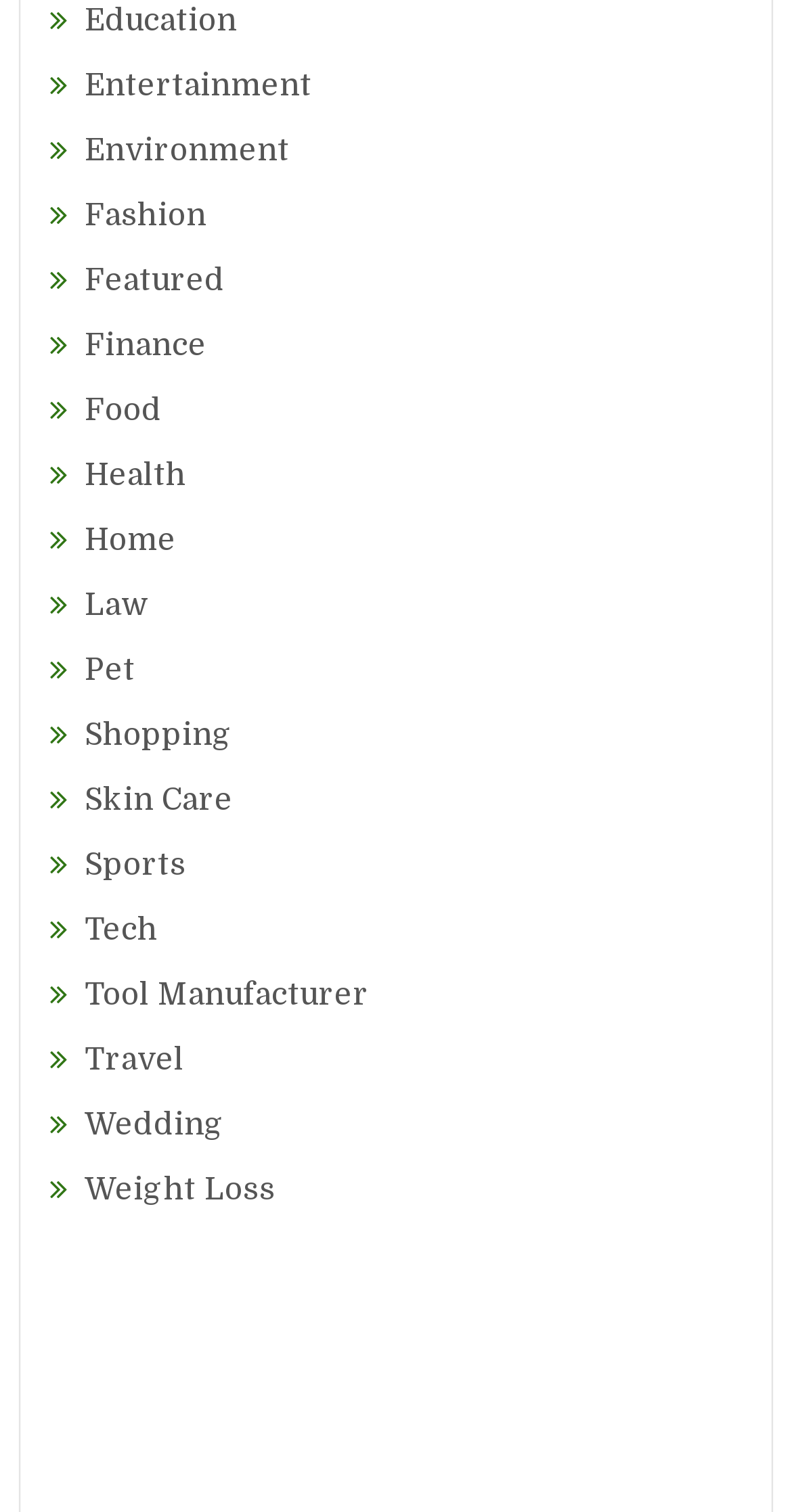Please determine the bounding box coordinates of the element to click on in order to accomplish the following task: "check Services". Ensure the coordinates are four float numbers ranging from 0 to 1, i.e., [left, top, right, bottom].

None